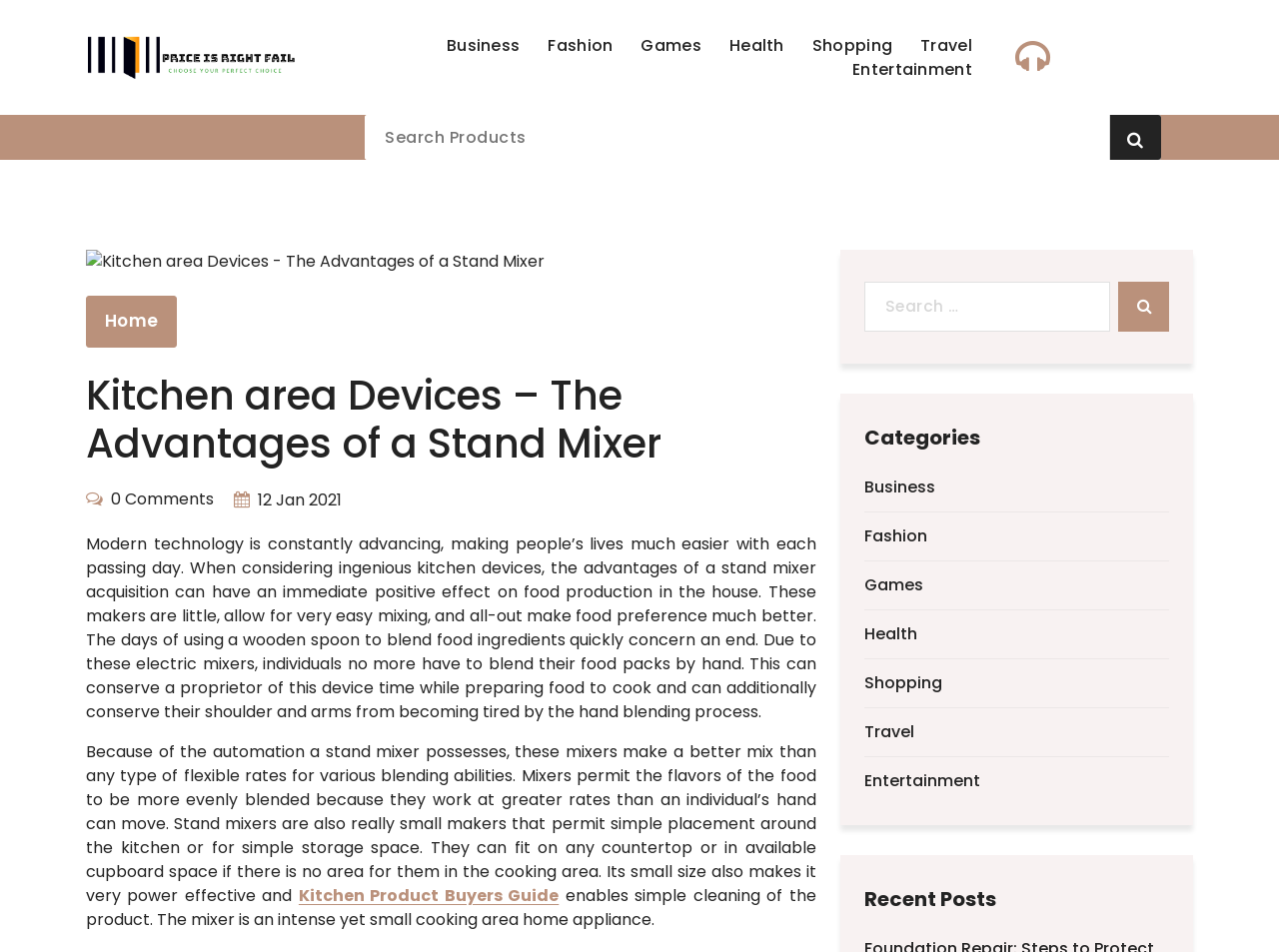Find the bounding box coordinates for the element described here: "Games".

[0.501, 0.035, 0.548, 0.06]